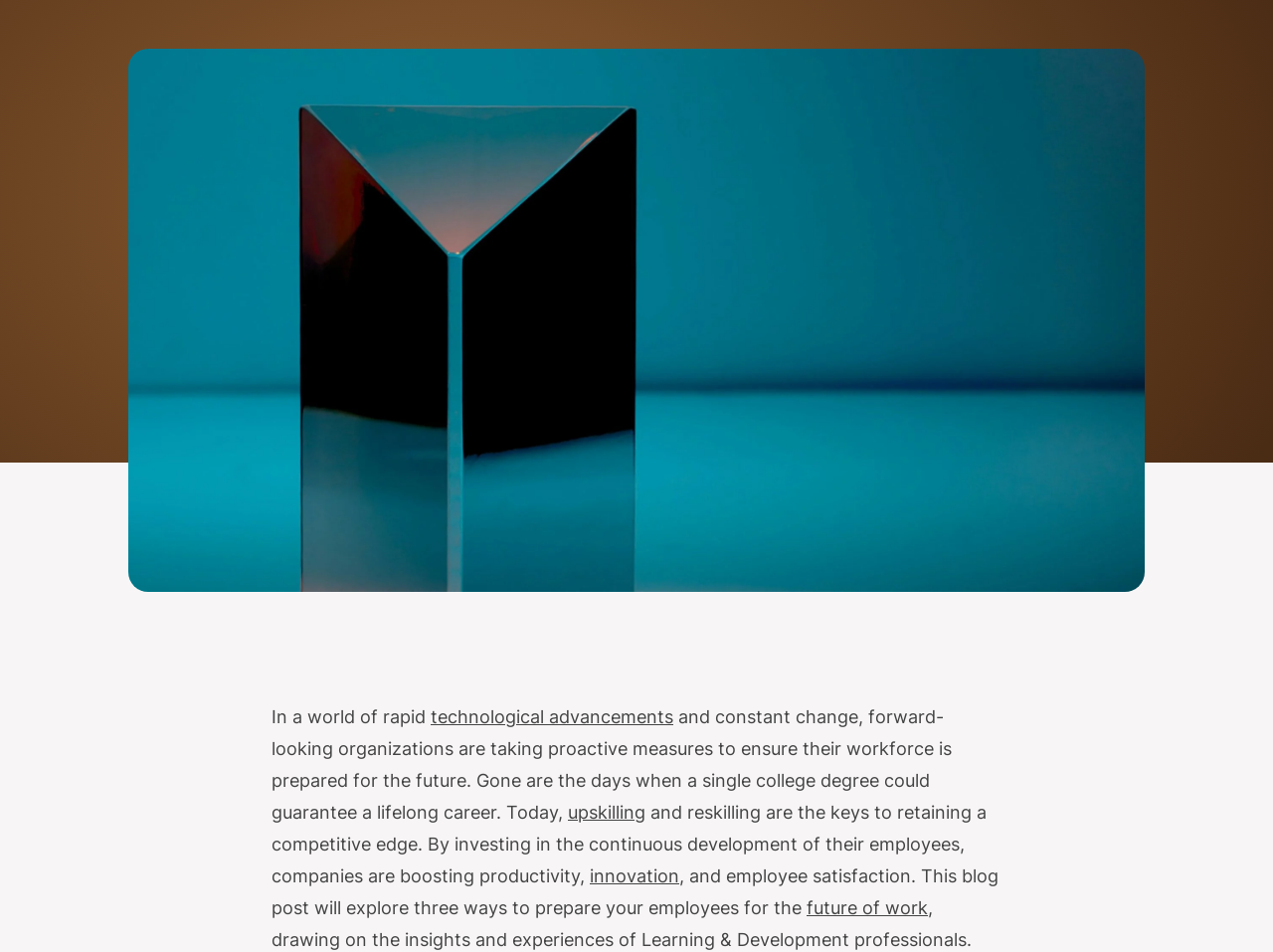Using the given element description, provide the bounding box coordinates (top-left x, top-left y, bottom-right x, bottom-right y) for the corresponding UI element in the screenshot: technological advancements

[0.338, 0.742, 0.529, 0.764]